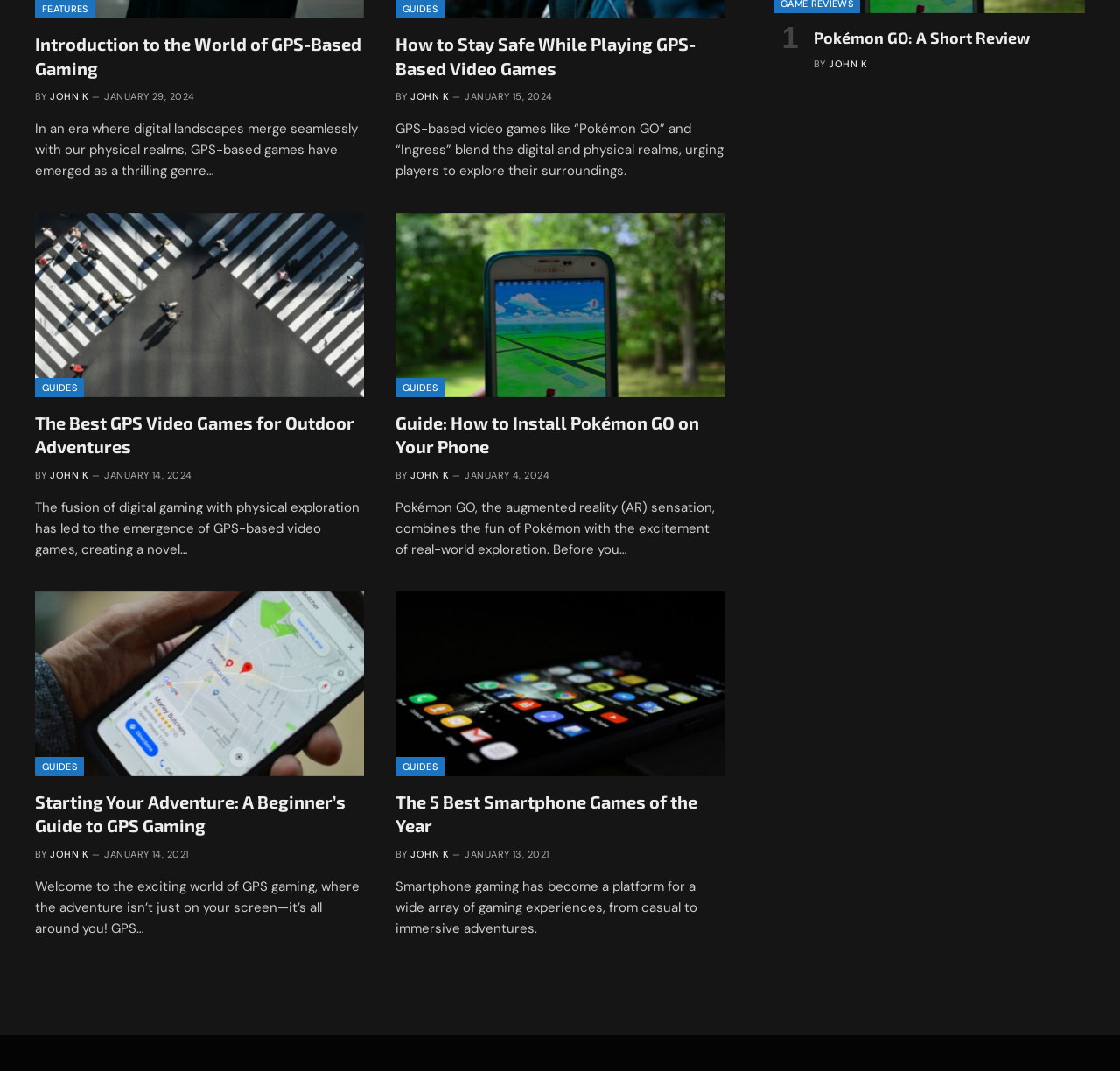Determine the bounding box coordinates (top-left x, top-left y, bottom-right x, bottom-right y) of the UI element described in the following text: Guides

[0.353, 0.353, 0.397, 0.371]